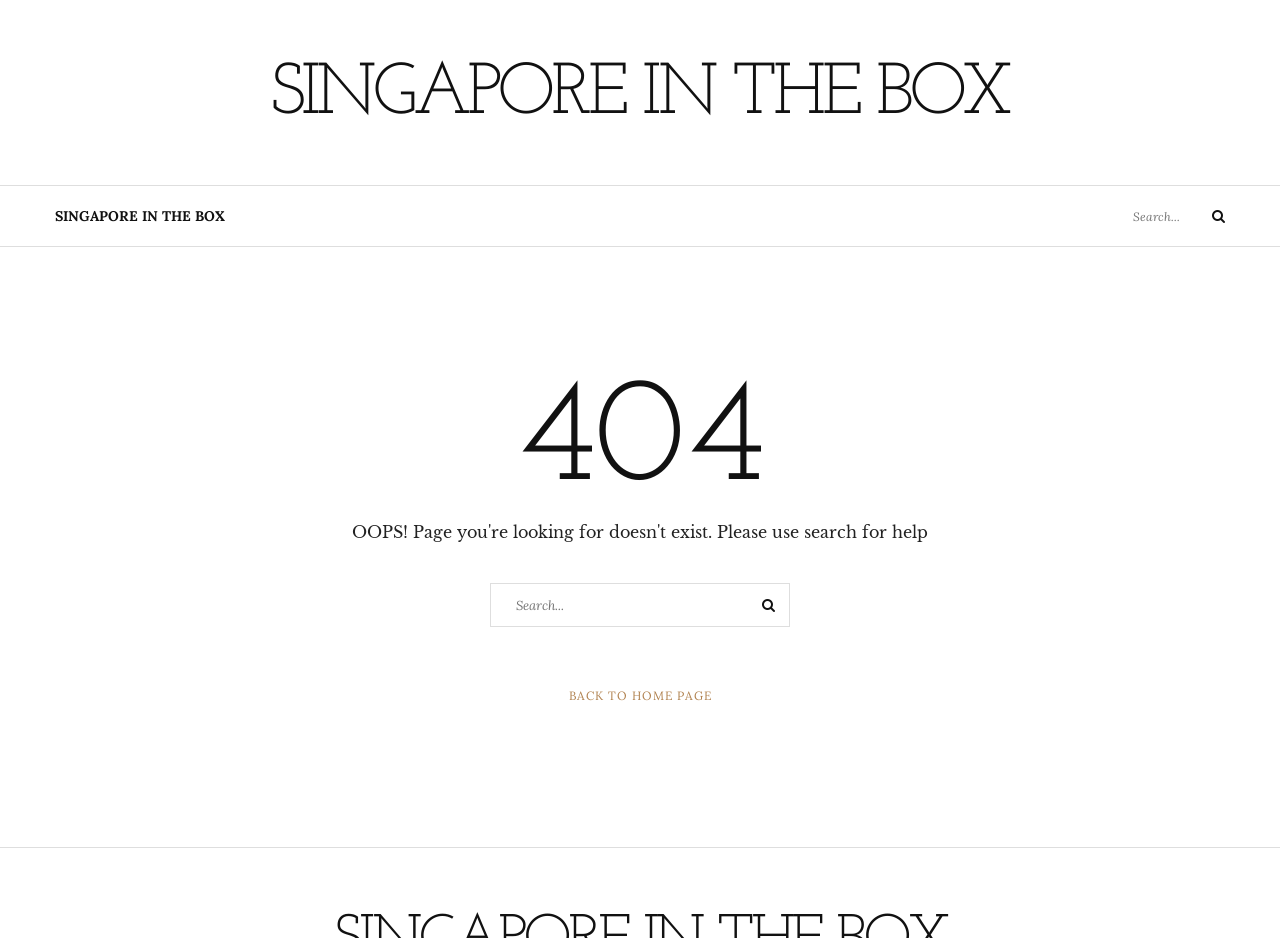Offer a meticulous caption that includes all visible features of the webpage.

The webpage is titled "Page not found – Singapore in The Box". At the top-left corner, there is a "Skip to content" link. Below it, there are two identical links "SINGAPORE IN THE BOX", one larger and centered, and the other smaller and located at the top-left. 

To the right of the smaller link, there is a search bar with a label "Search for:" and a search button with a magnifying glass icon. 

The main content of the page is a 404 error page, indicated by a large "404" text. Below the error code, there is another search bar with a label "Search for:" and a search button with a magnifying glass icon. 

Underneath the search bar, there is a "BACK TO HOME PAGE" link. At the very bottom of the page, there is a complementary section that spans the full width of the page.